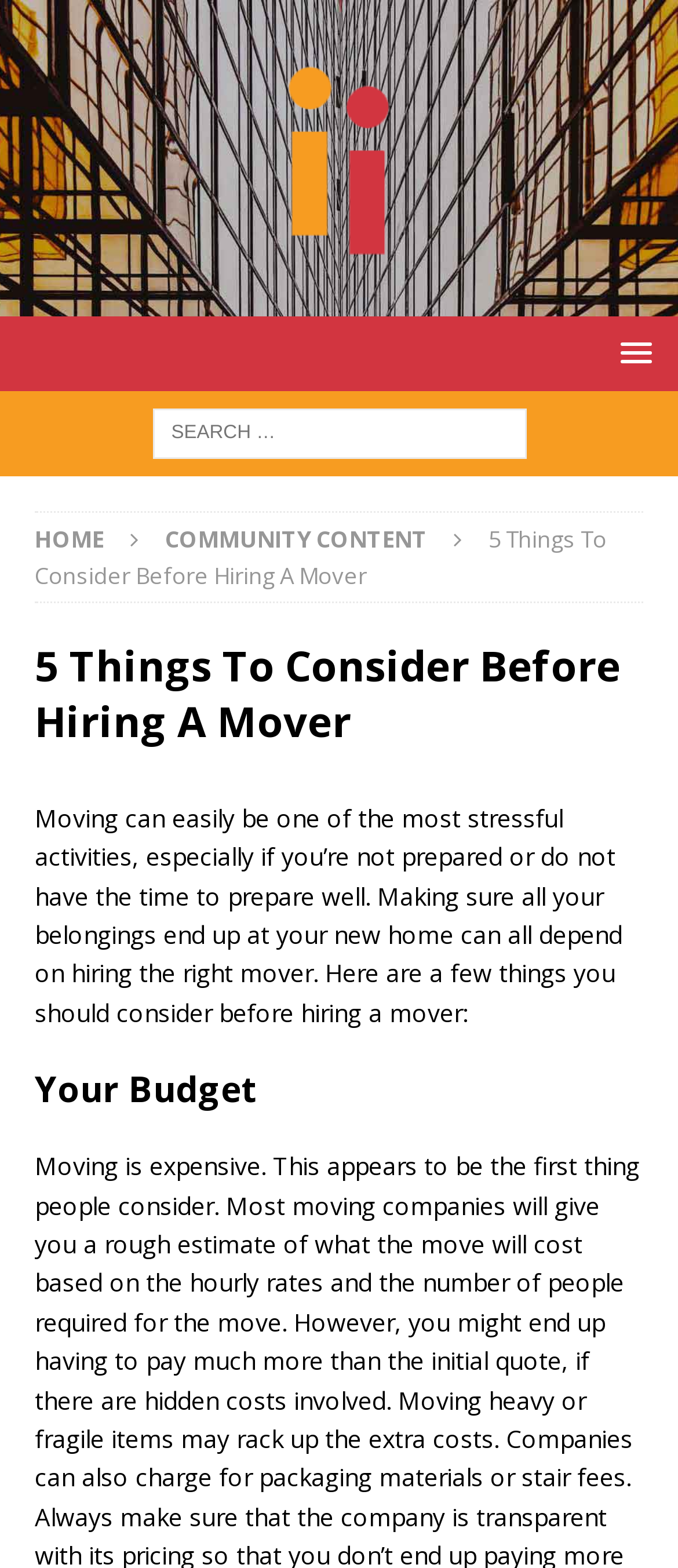Please find the bounding box coordinates in the format (top-left x, top-left y, bottom-right x, bottom-right y) for the given element description. Ensure the coordinates are floating point numbers between 0 and 1. Description: Home

[0.051, 0.334, 0.154, 0.353]